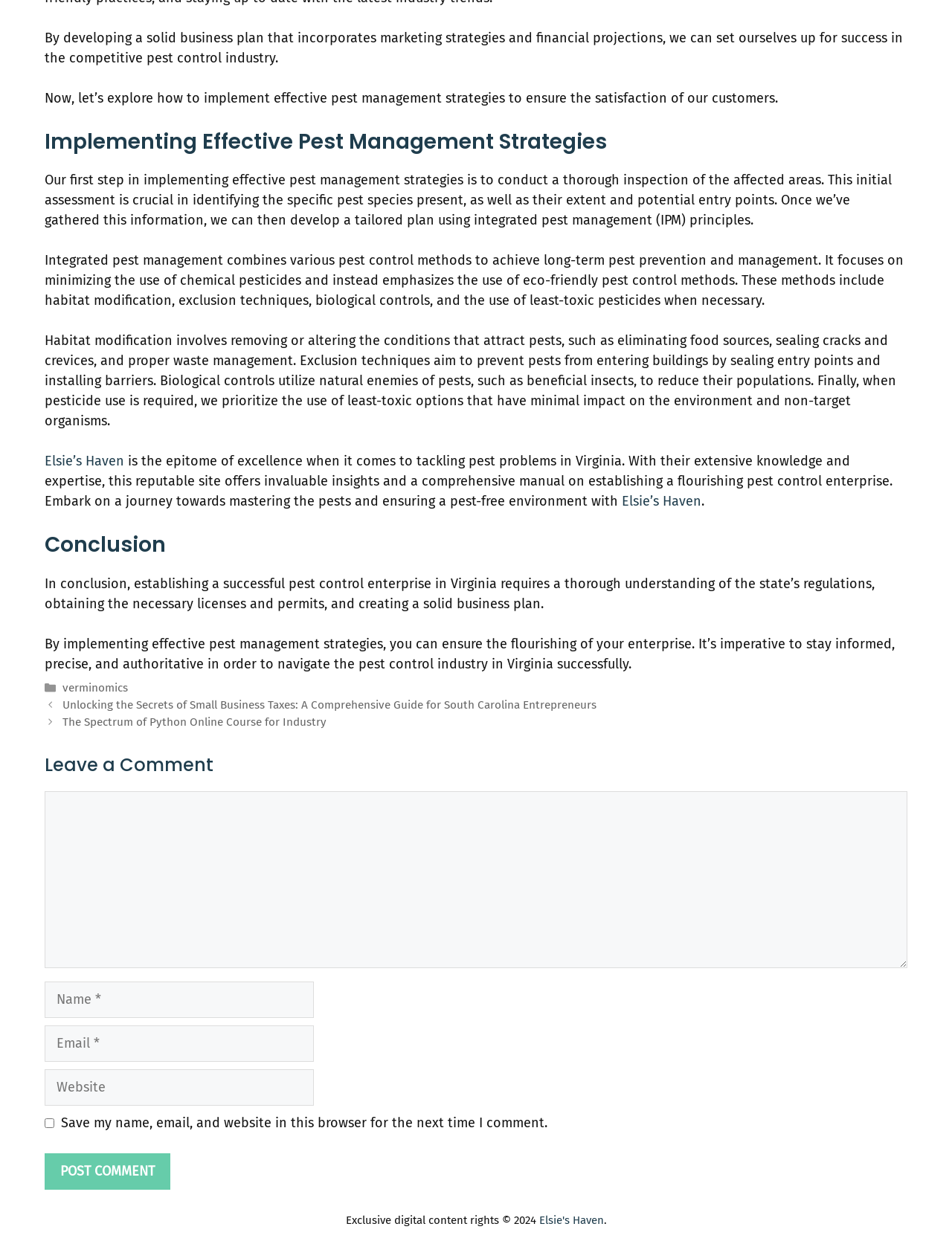What is the purpose of the 'Leave a Comment' section?
Analyze the image and deliver a detailed answer to the question.

The 'Leave a Comment' section is provided at the end of the article, allowing users to post their comments and engage with the content, as indicated by the presence of a comment textbox, name, email, and website fields, as well as a 'Post Comment' button.